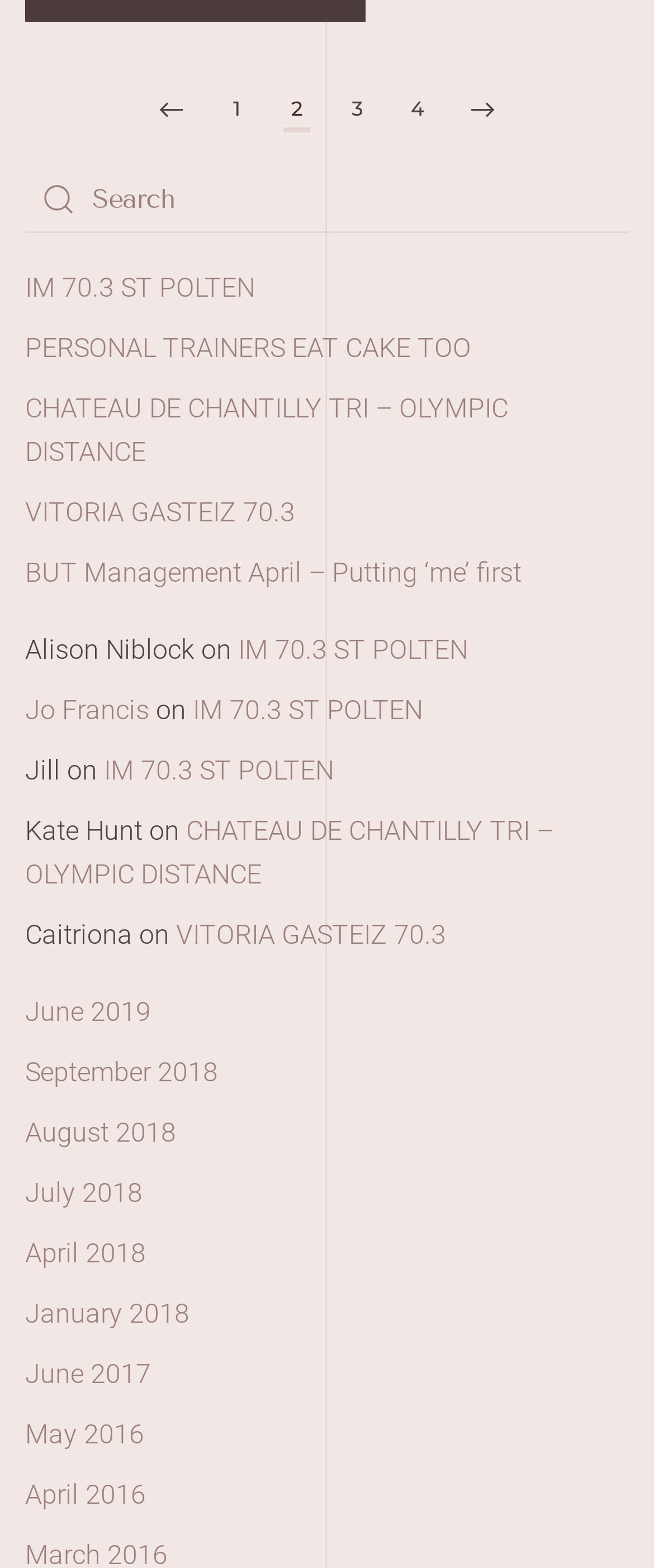Determine the bounding box coordinates of the clickable region to follow the instruction: "Go to 'IM 70.3 ST POLTEN' page".

[0.038, 0.174, 0.39, 0.194]